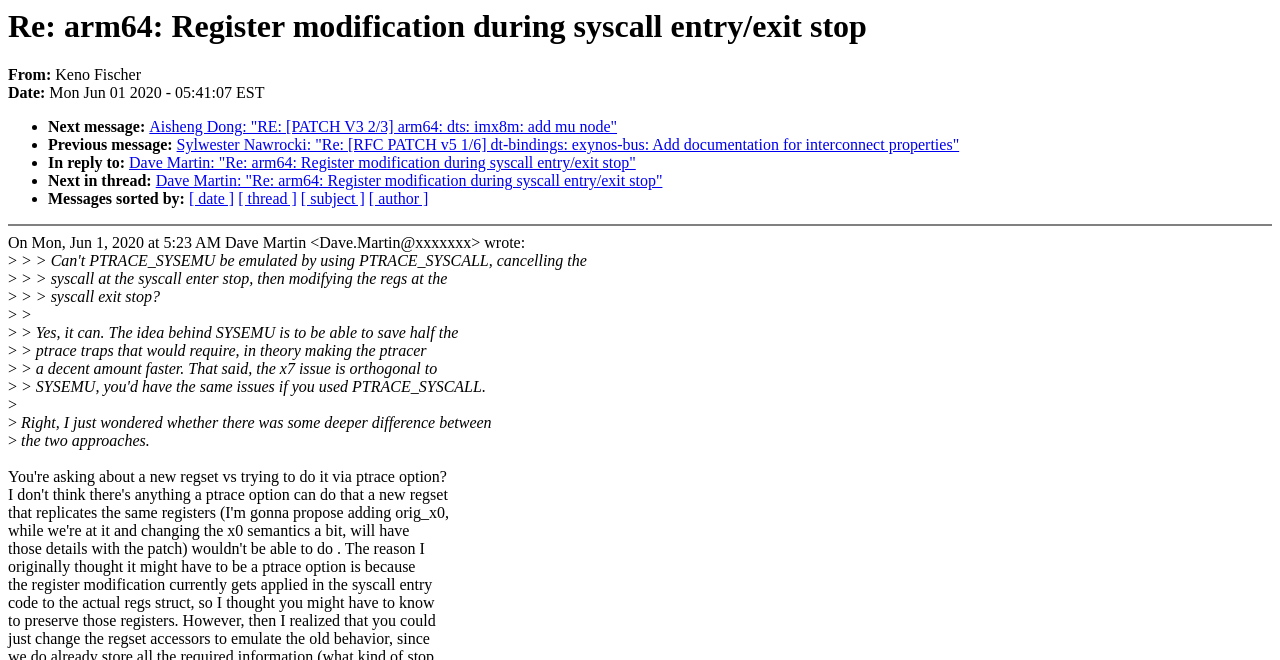Identify the bounding box coordinates of the section to be clicked to complete the task described by the following instruction: "Sort messages by date". The coordinates should be four float numbers between 0 and 1, formatted as [left, top, right, bottom].

[0.148, 0.289, 0.183, 0.314]